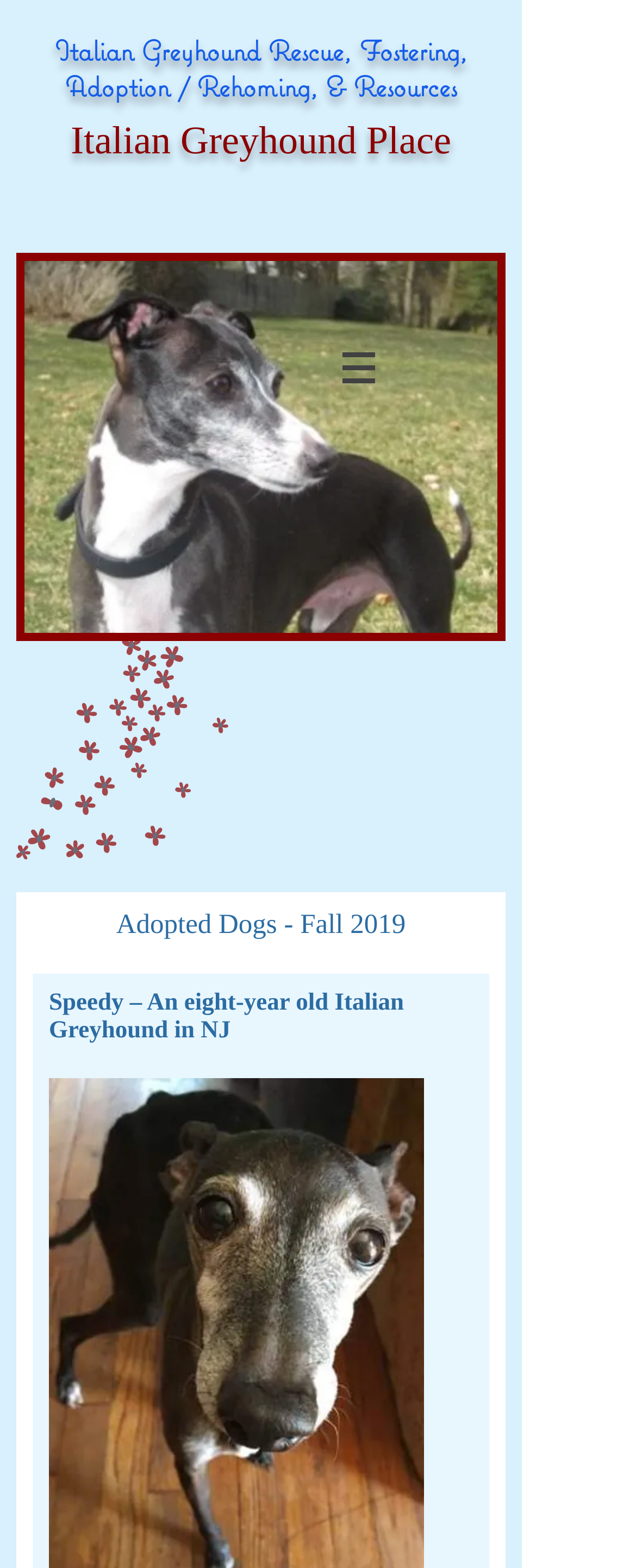What is the location of Speedy?
Using the details shown in the screenshot, provide a comprehensive answer to the question.

I found the heading 'Speedy – An eight-year old Italian Greyhound in NJ' which mentions the location of Speedy as NJ.